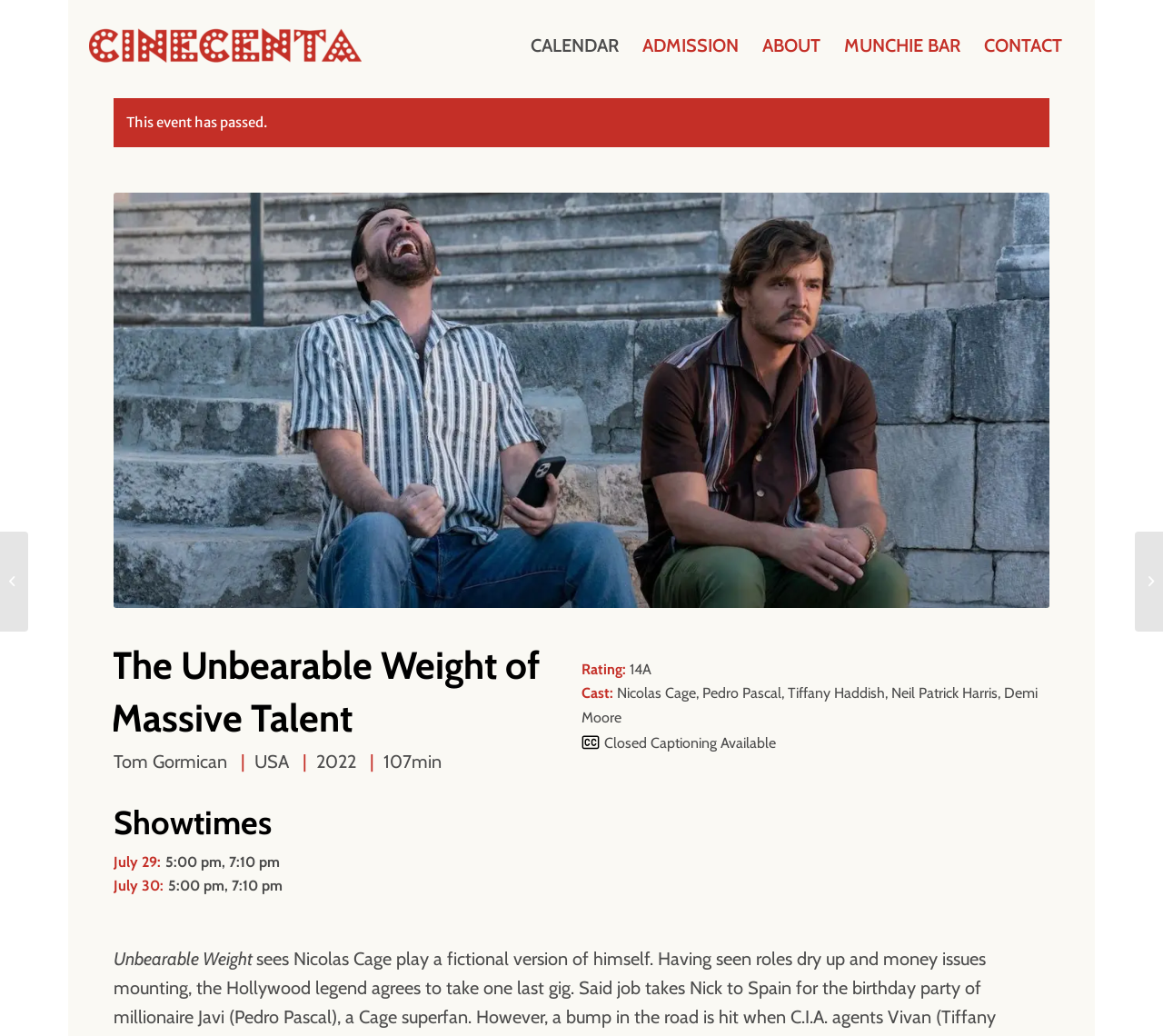Kindly respond to the following question with a single word or a brief phrase: 
What is the rating of the movie?

14A